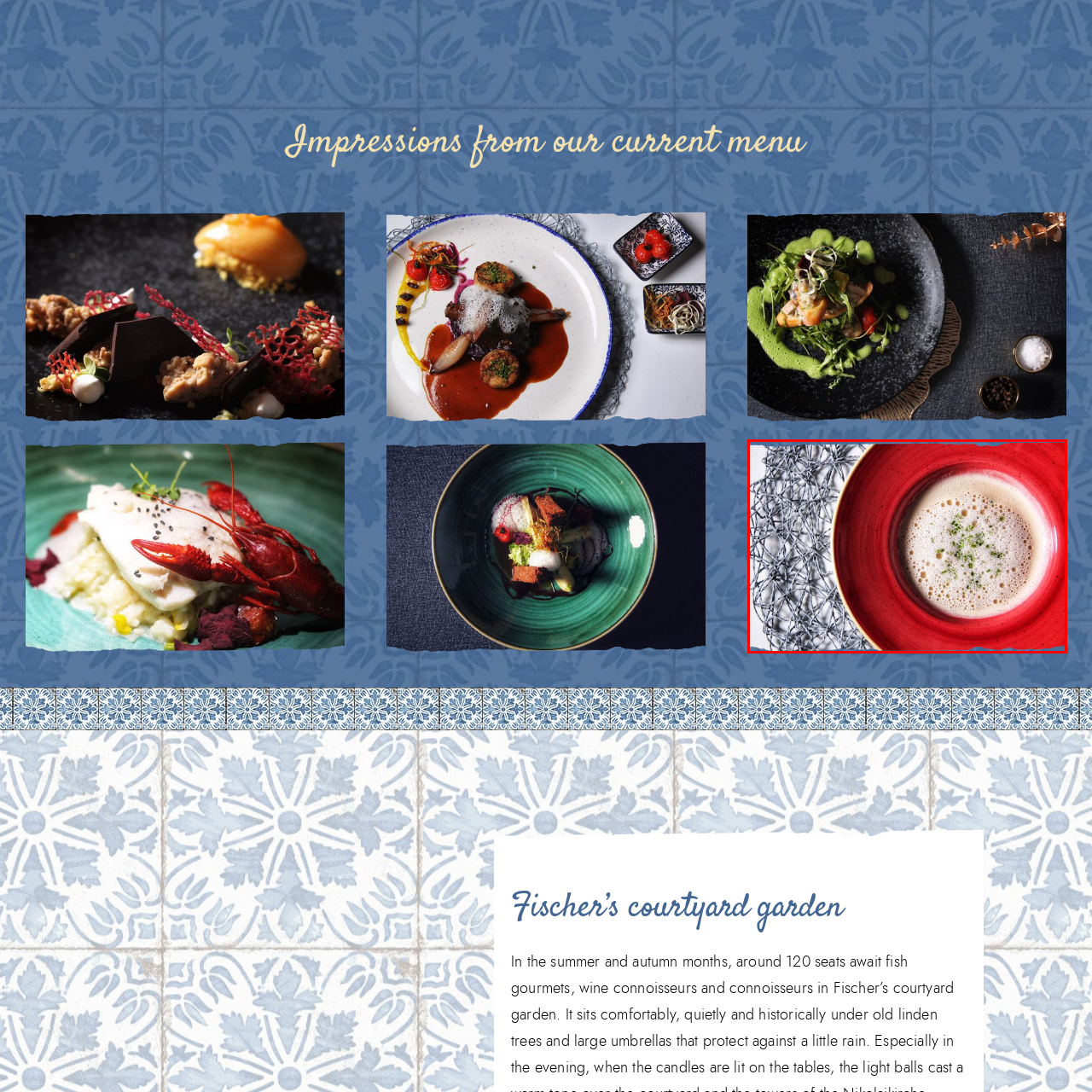What type of dining experience is suggested by the presentation?
Inspect the part of the image highlighted by the red bounding box and give a detailed answer to the question.

The caption describes the arrangement as typical of high-end dining experiences, indicating that the presentation is suggestive of a luxurious and upscale culinary experience.